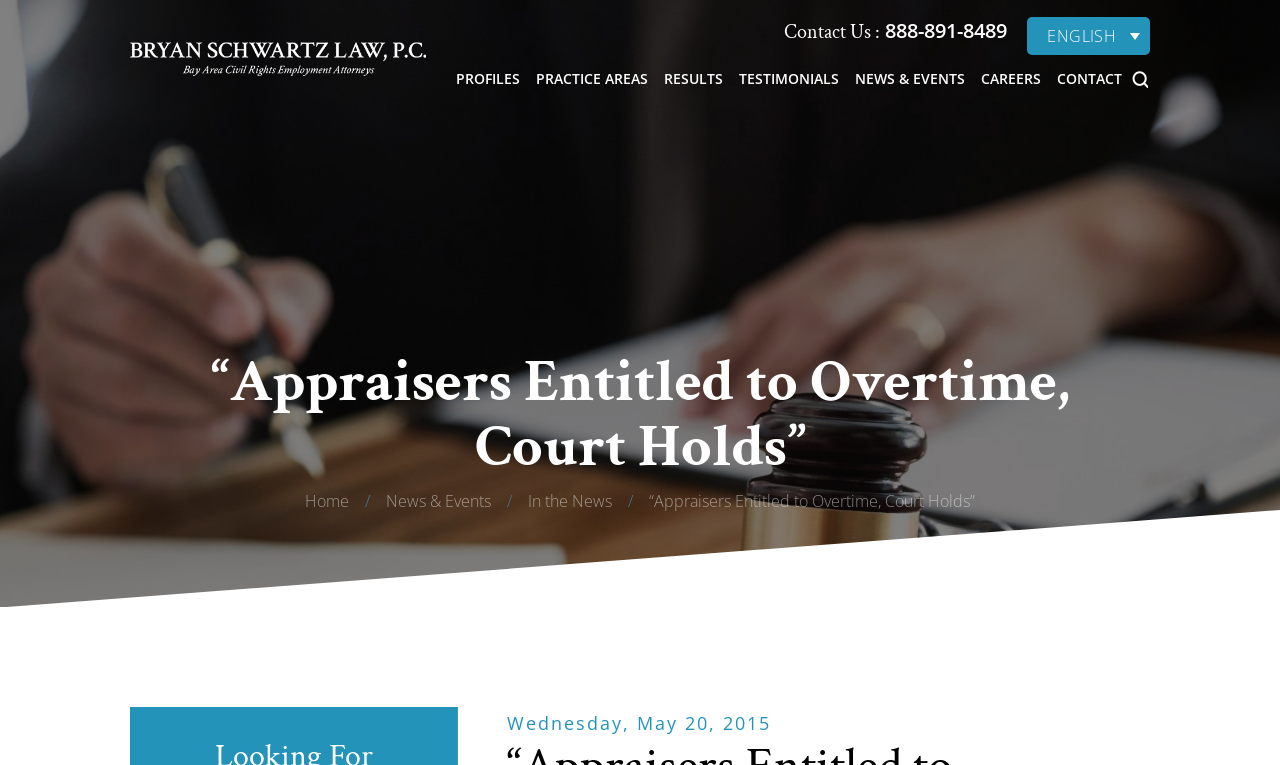Find the bounding box coordinates for the area that must be clicked to perform this action: "search for something".

None